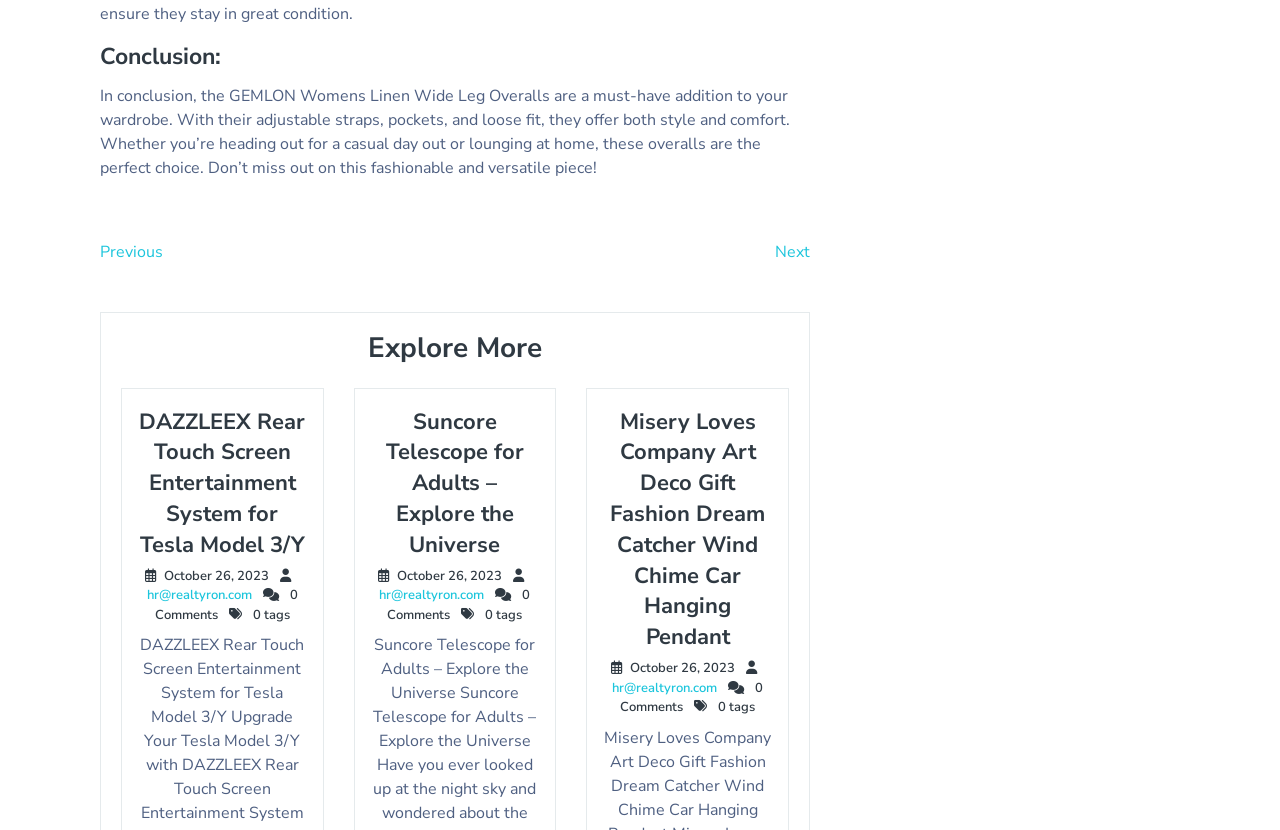Please find the bounding box coordinates for the clickable element needed to perform this instruction: "Explore the DAZZLEEX Rear Touch Screen Entertainment System".

[0.108, 0.488, 0.24, 0.673]